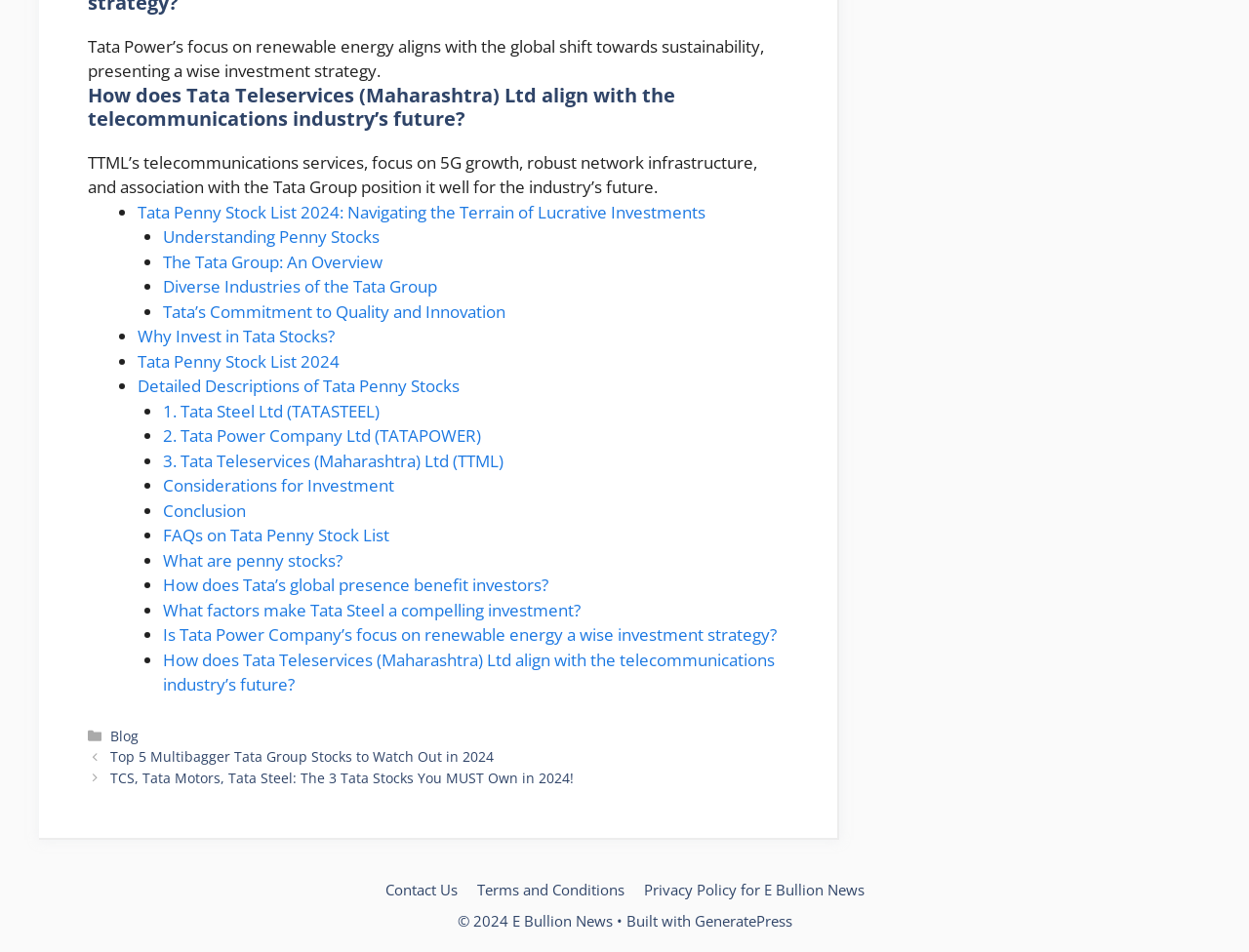Mark the bounding box of the element that matches the following description: "What are penny stocks?".

[0.13, 0.577, 0.274, 0.6]